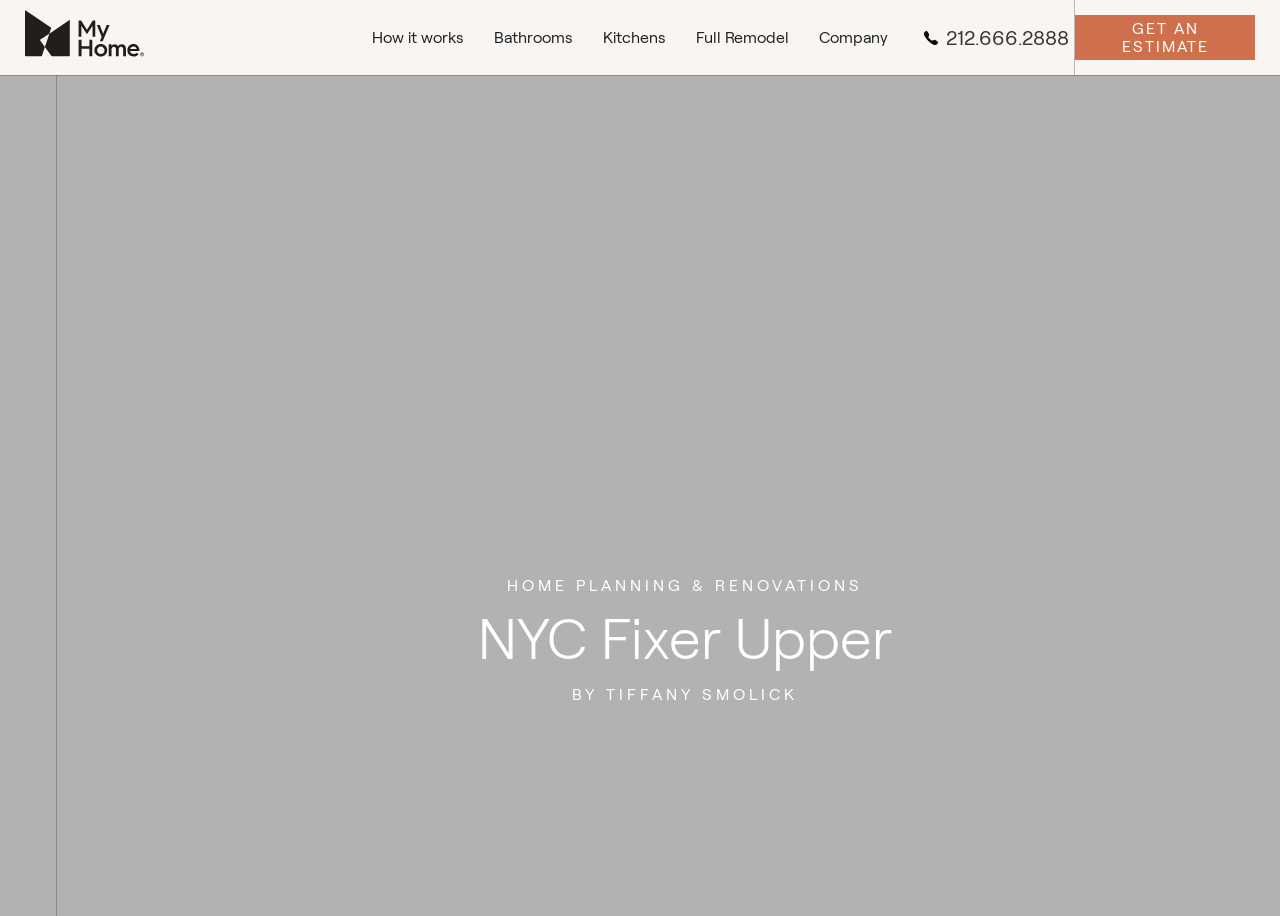Identify the bounding box coordinates of the HTML element based on this description: "Get an Estimate".

[0.84, 0.016, 0.98, 0.066]